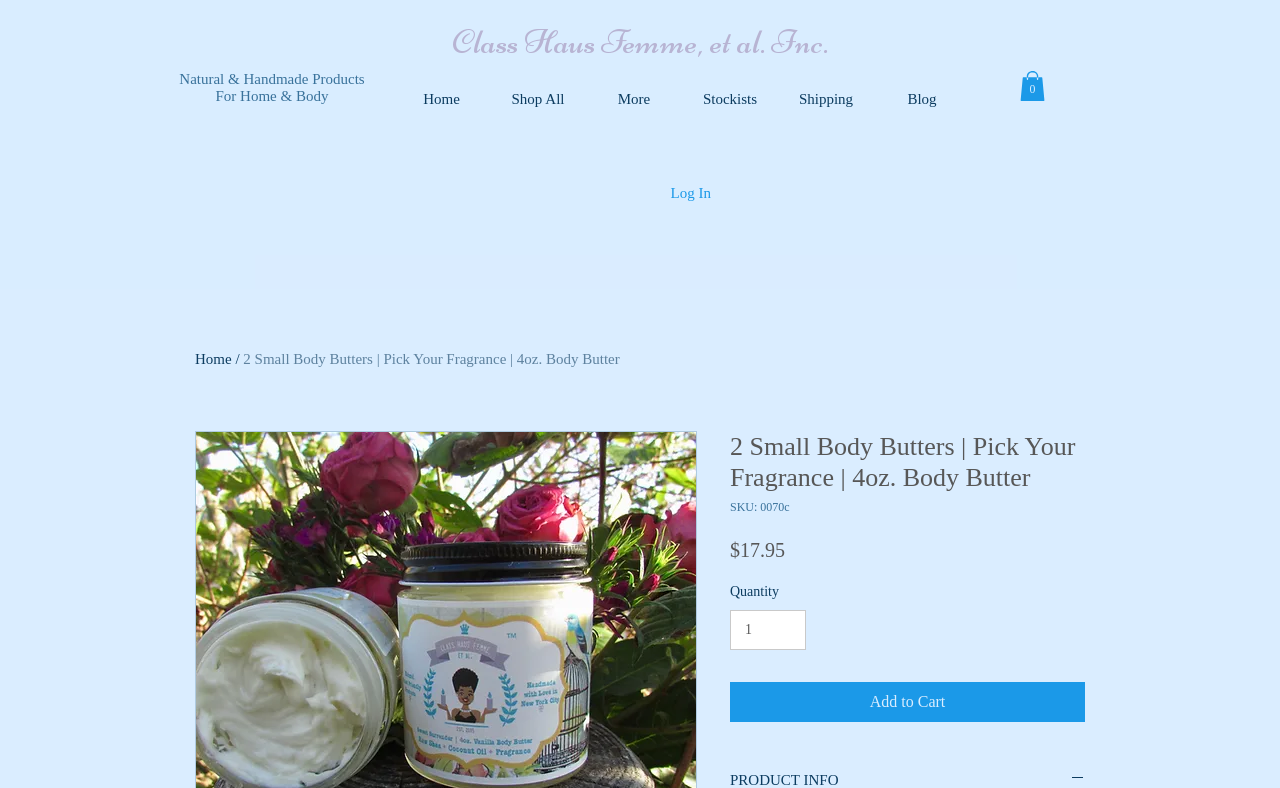Determine the primary headline of the webpage.

Class Haus Femme, et al. Inc.